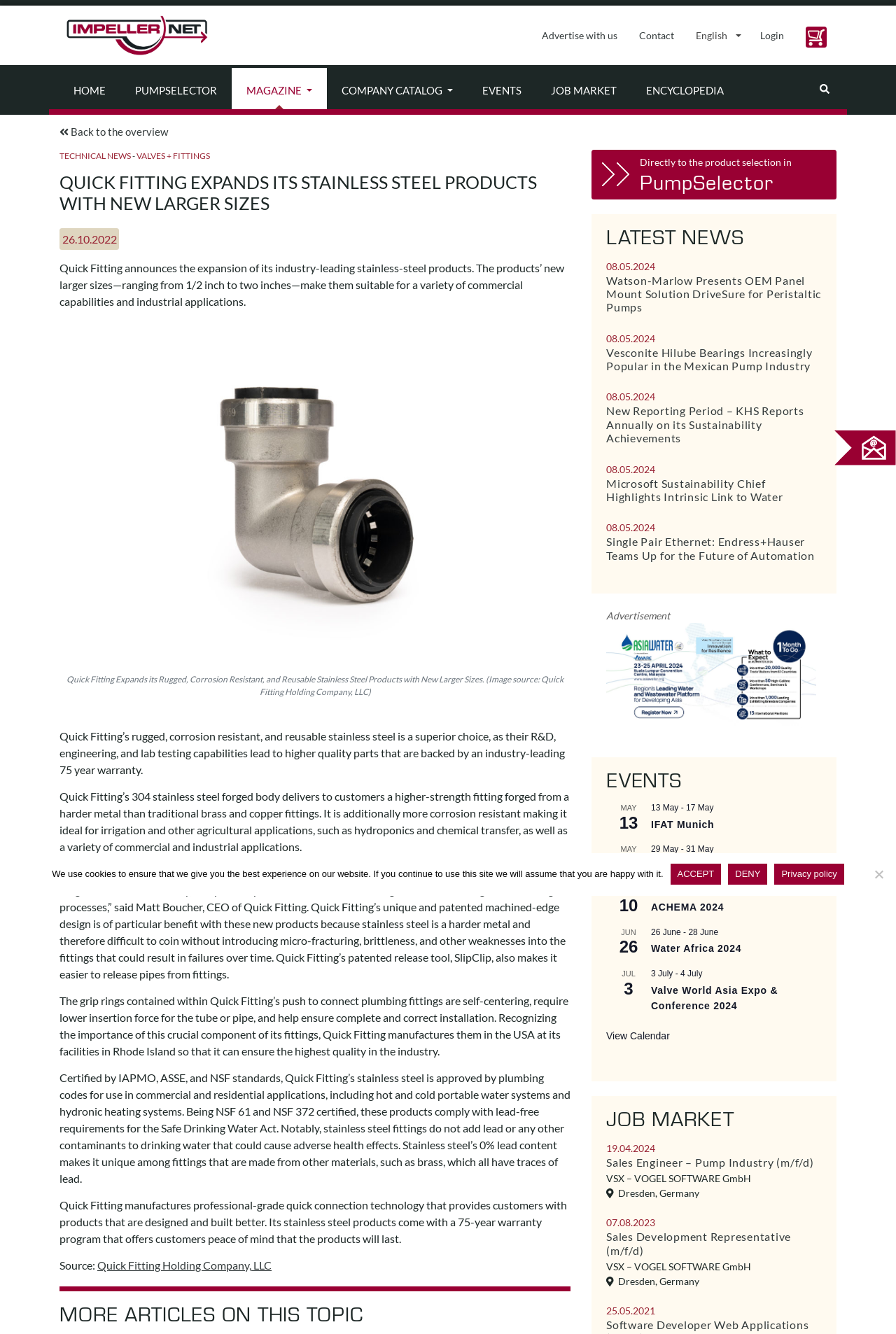Specify the bounding box coordinates of the area that needs to be clicked to achieve the following instruction: "Visit the 'PumpSelector'".

[0.66, 0.112, 0.934, 0.149]